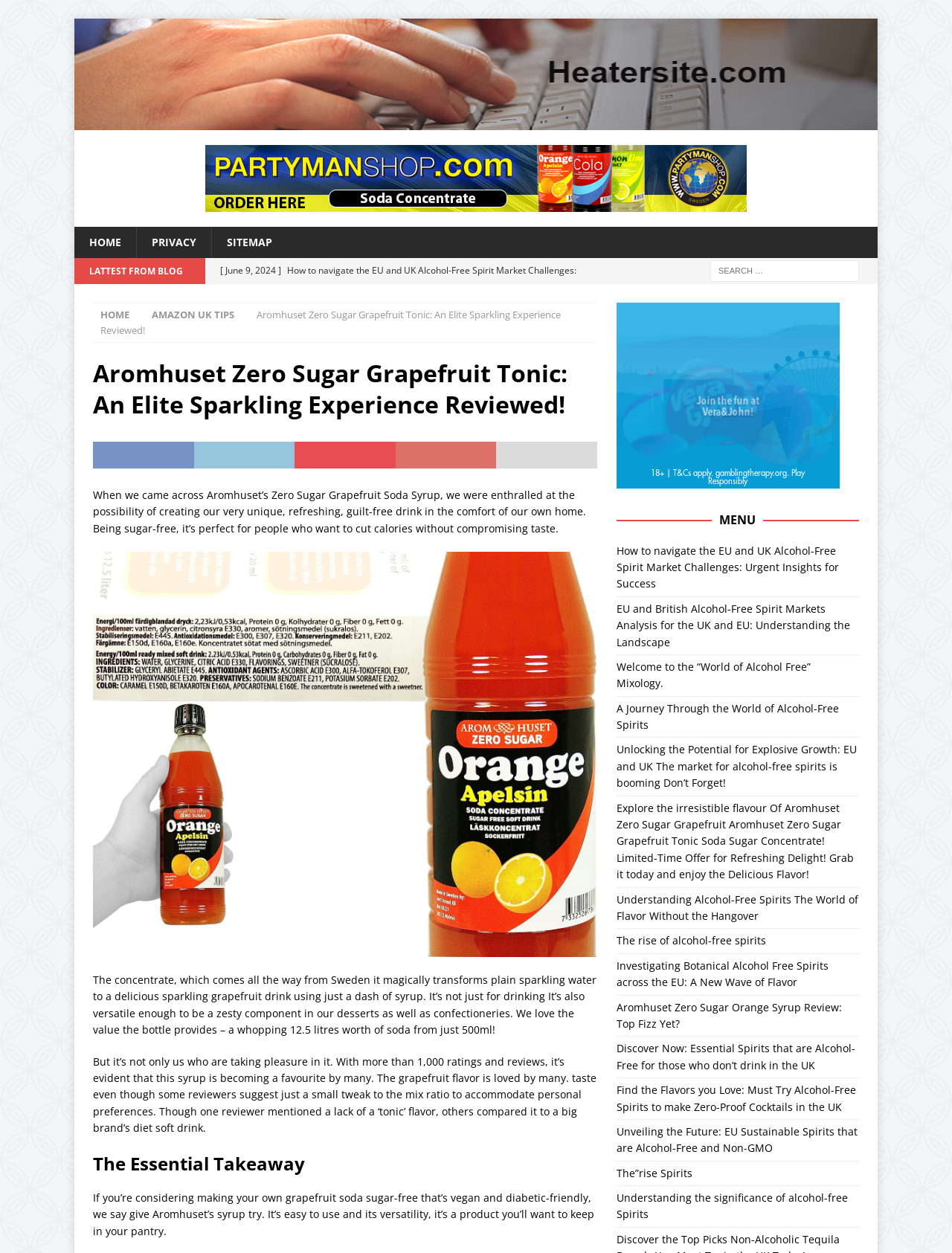Identify the coordinates of the bounding box for the element that must be clicked to accomplish the instruction: "Post a comment".

None